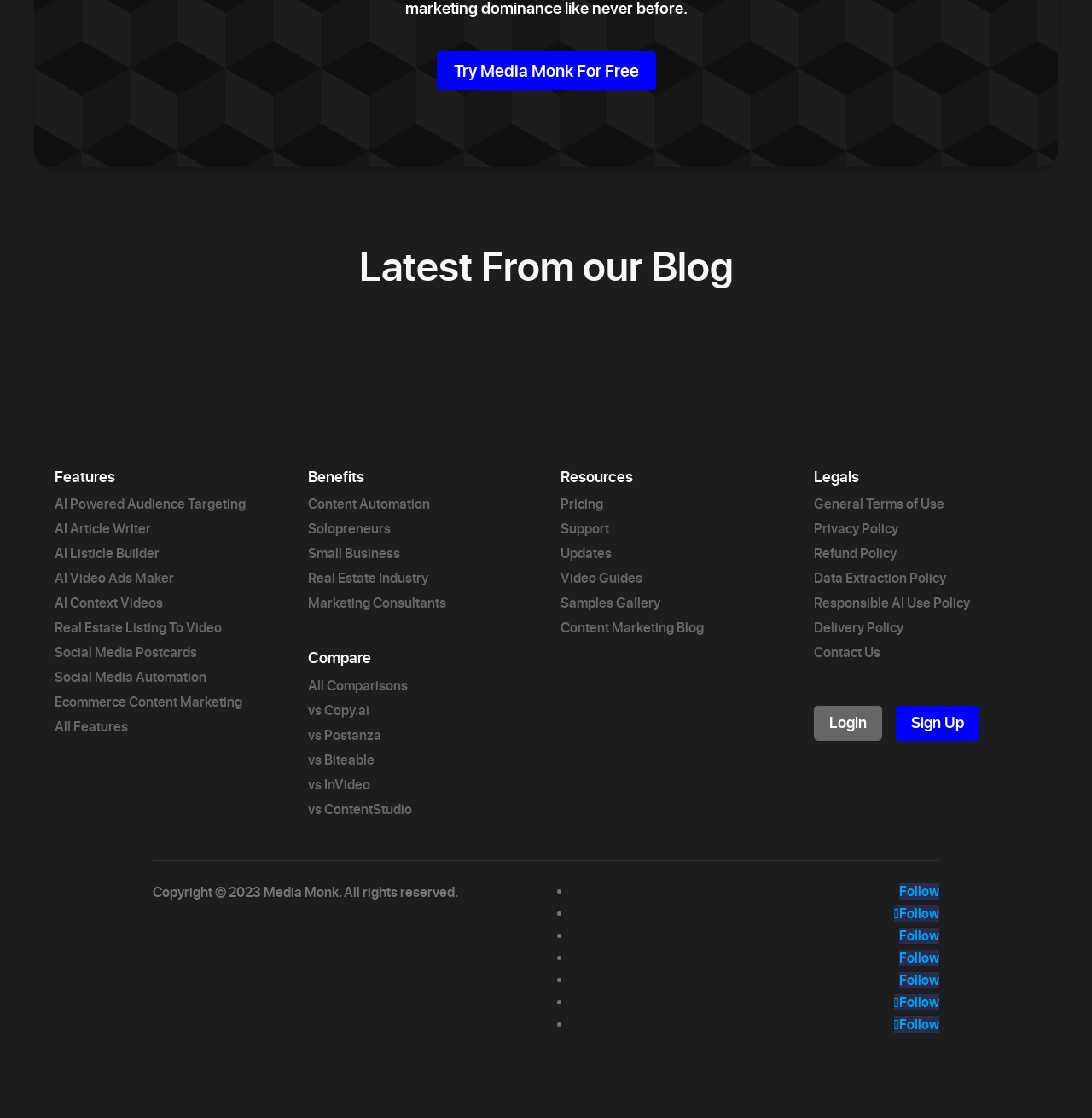Identify the bounding box coordinates of the HTML element based on this description: "AI Powered Audience Targeting".

[0.05, 0.444, 0.225, 0.458]